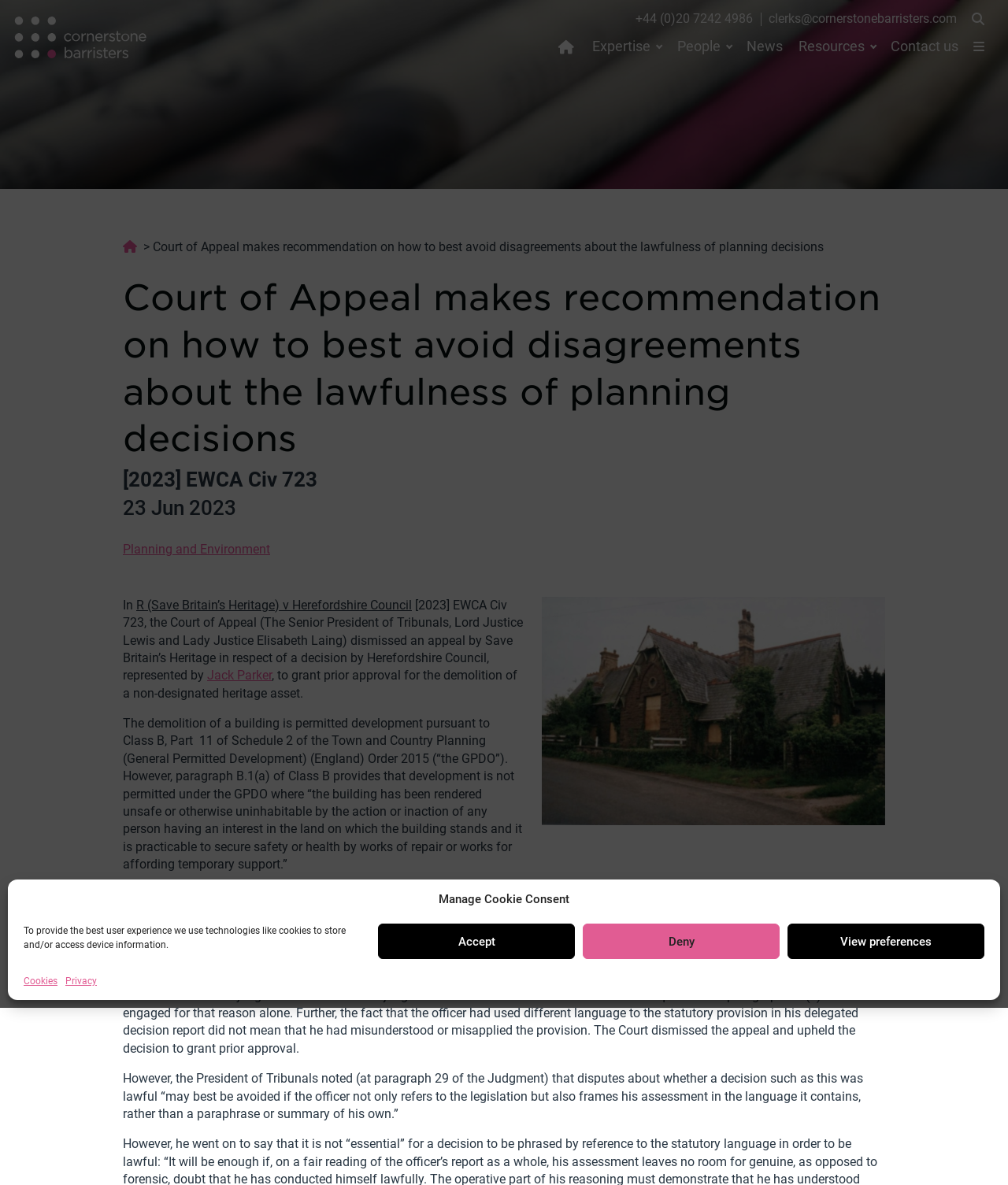Locate the bounding box coordinates of the clickable region to complete the following instruction: "View Expertise."

[0.58, 0.027, 0.664, 0.052]